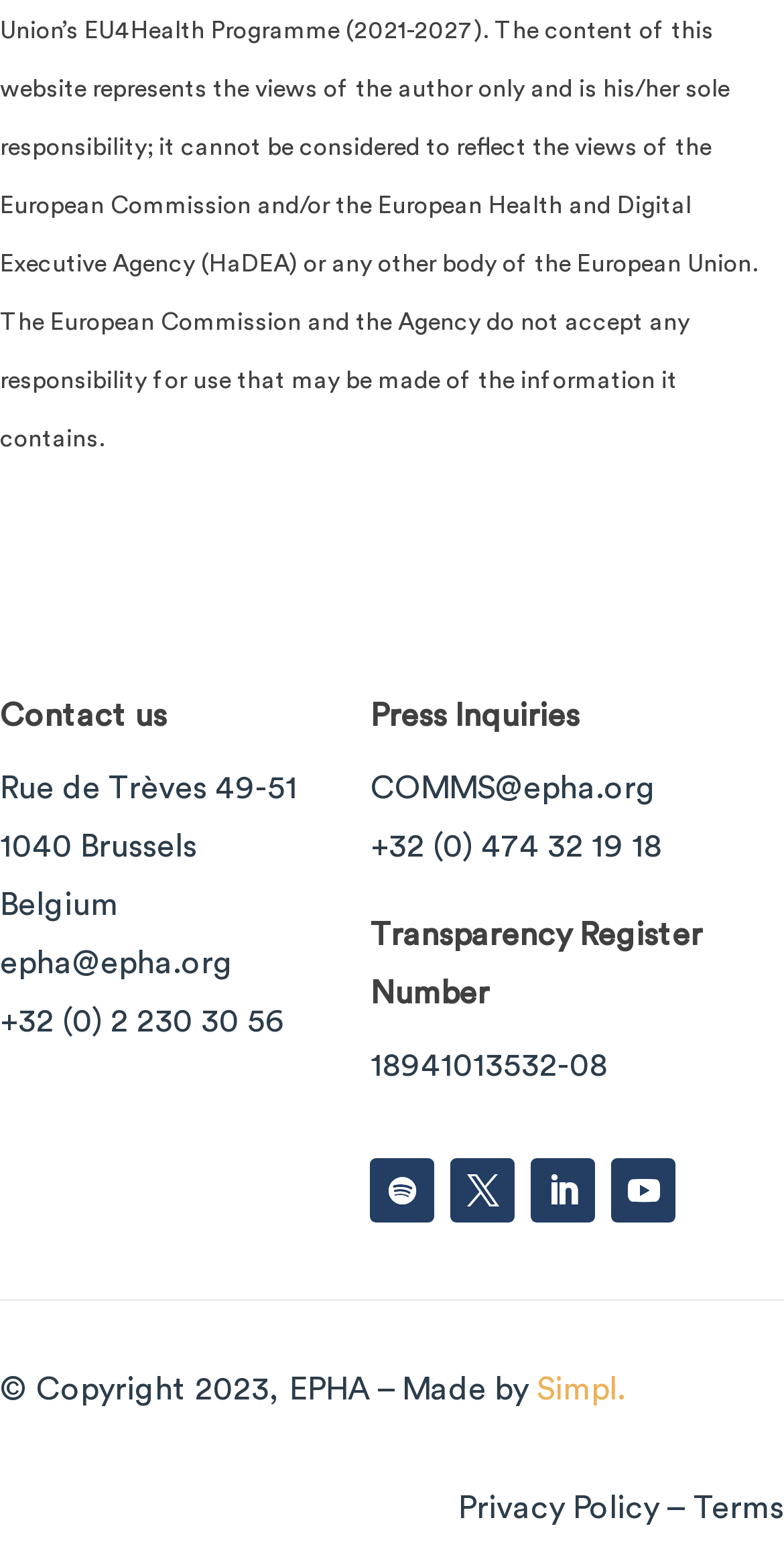Find the bounding box coordinates for the HTML element described in this sentence: "Next". Provide the coordinates as four float numbers between 0 and 1, in the format [left, top, right, bottom].

None